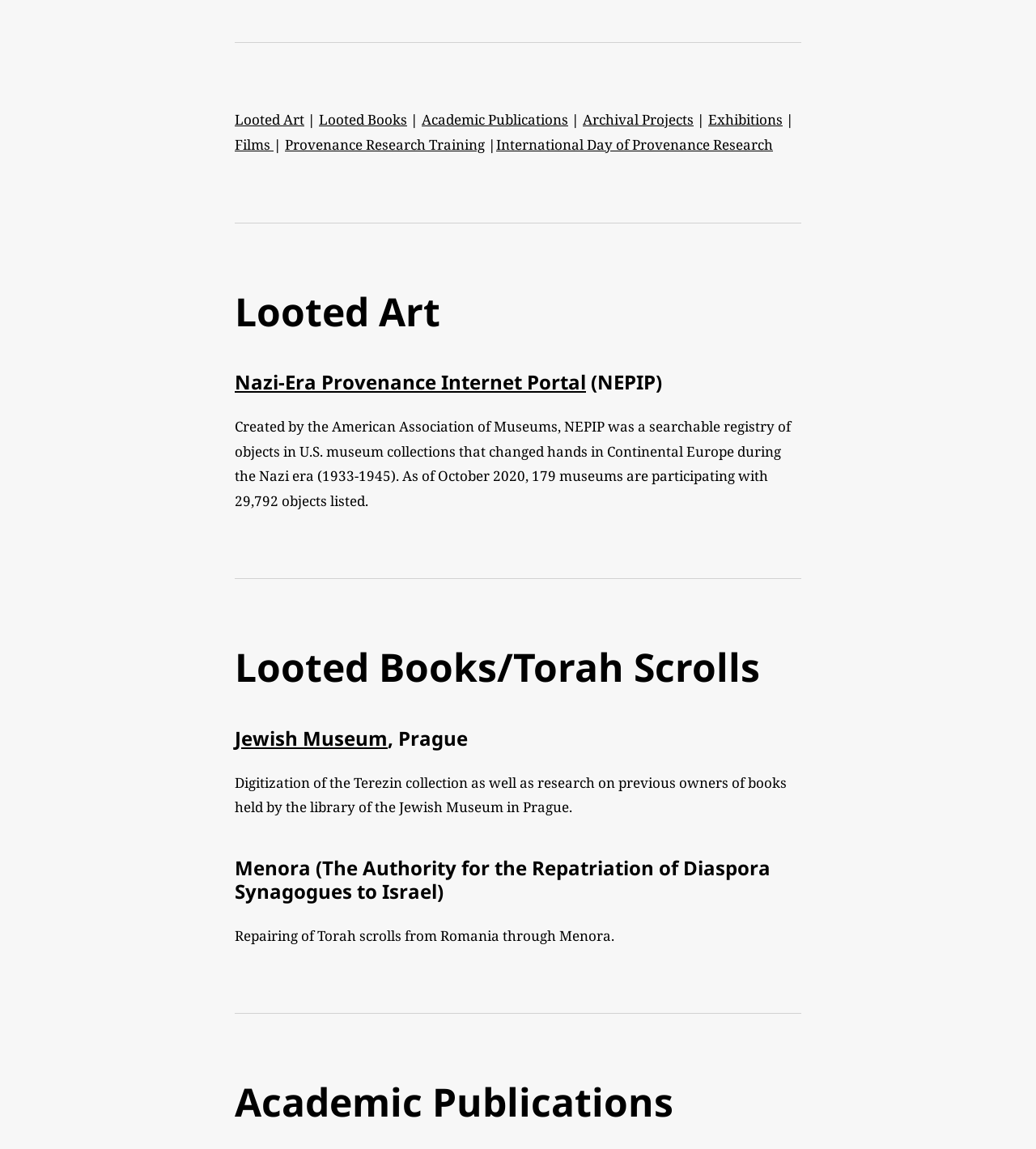Answer the question in a single word or phrase:
What is the purpose of the 'Menora' organization?

Repairing of Torah scrolls